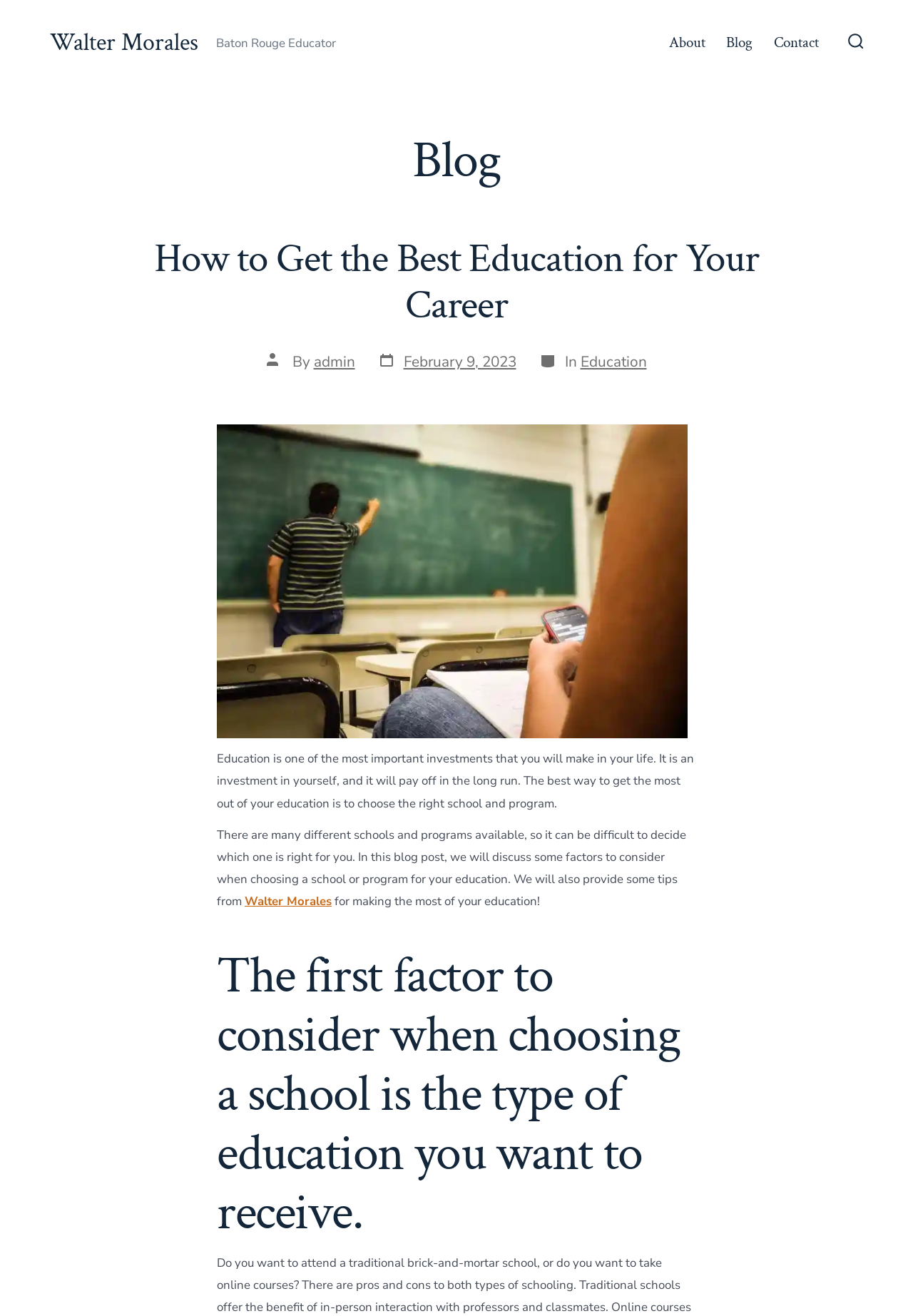Based on the element description Contact, identify the bounding box of the UI element in the given webpage screenshot. The coordinates should be in the format (top-left x, top-left y, bottom-right x, bottom-right y) and must be between 0 and 1.

None